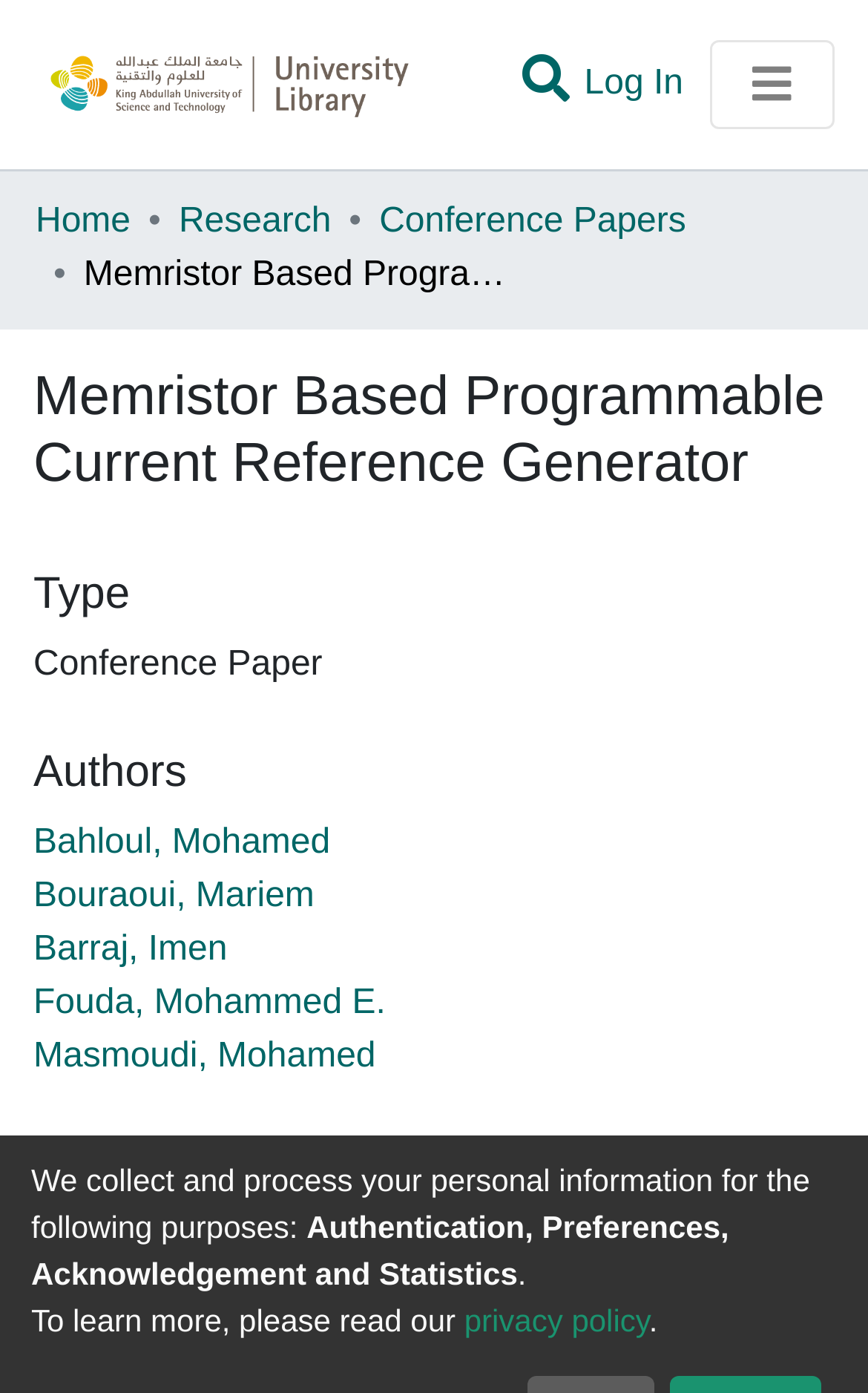Based on the element description: "Home", identify the UI element and provide its bounding box coordinates. Use four float numbers between 0 and 1, [left, top, right, bottom].

[0.041, 0.141, 0.15, 0.179]